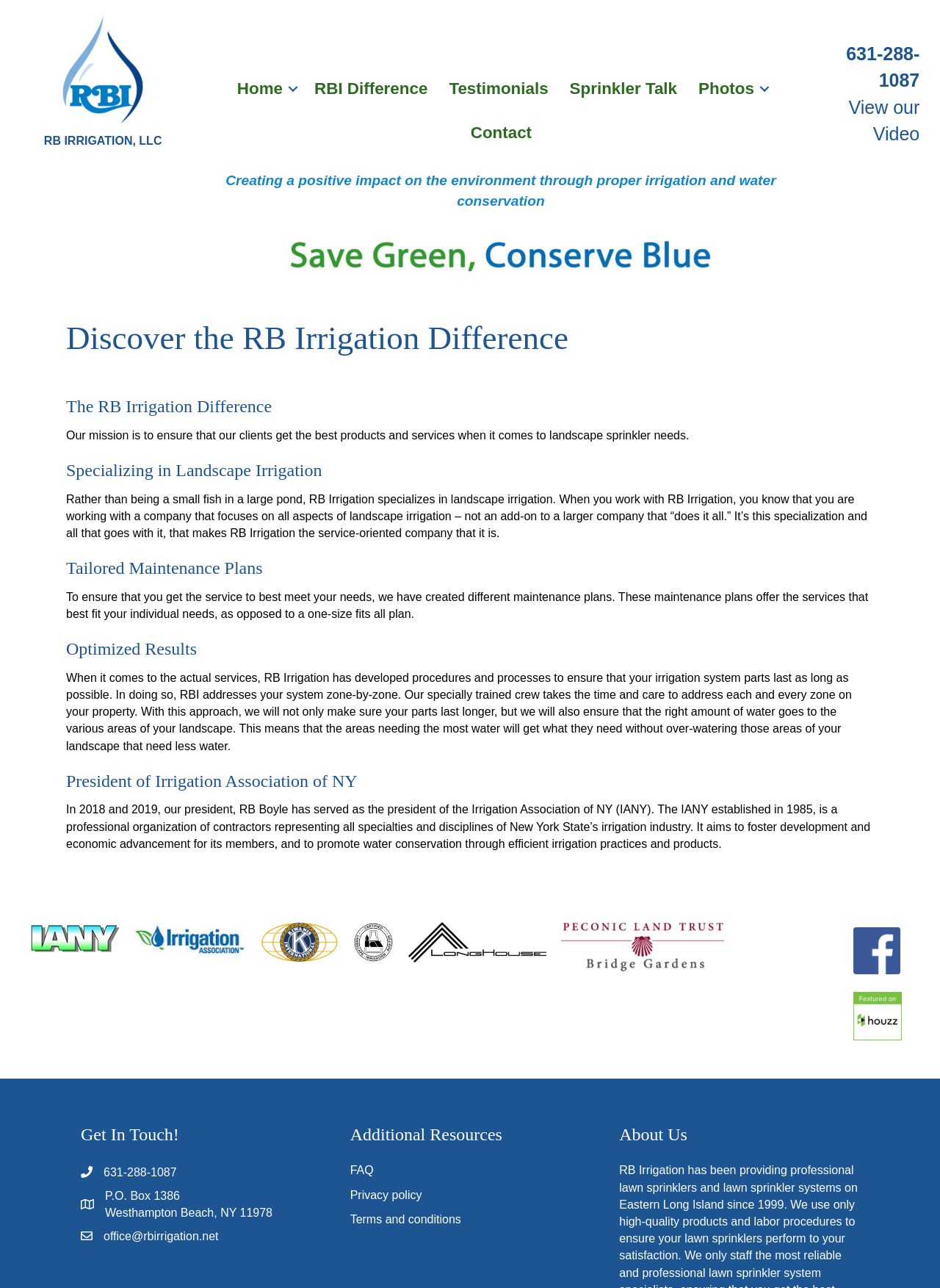Locate the UI element described by Testimonials in the provided webpage screenshot. Return the bounding box coordinates in the format (top-left x, top-left y, bottom-right x, bottom-right y), ensuring all values are between 0 and 1.

[0.467, 0.052, 0.594, 0.086]